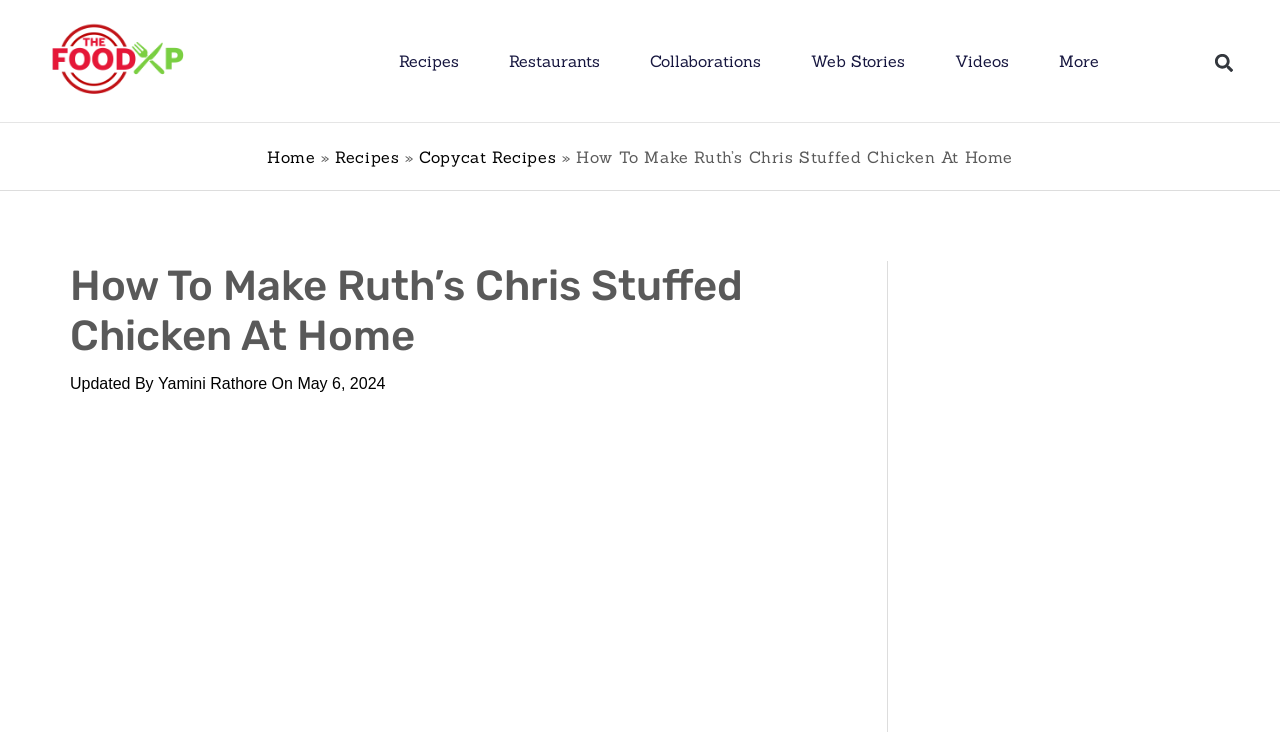Identify the bounding box coordinates of the area you need to click to perform the following instruction: "Read about Prison Sentences Can Reduce Number Of Assaults On Officers".

None